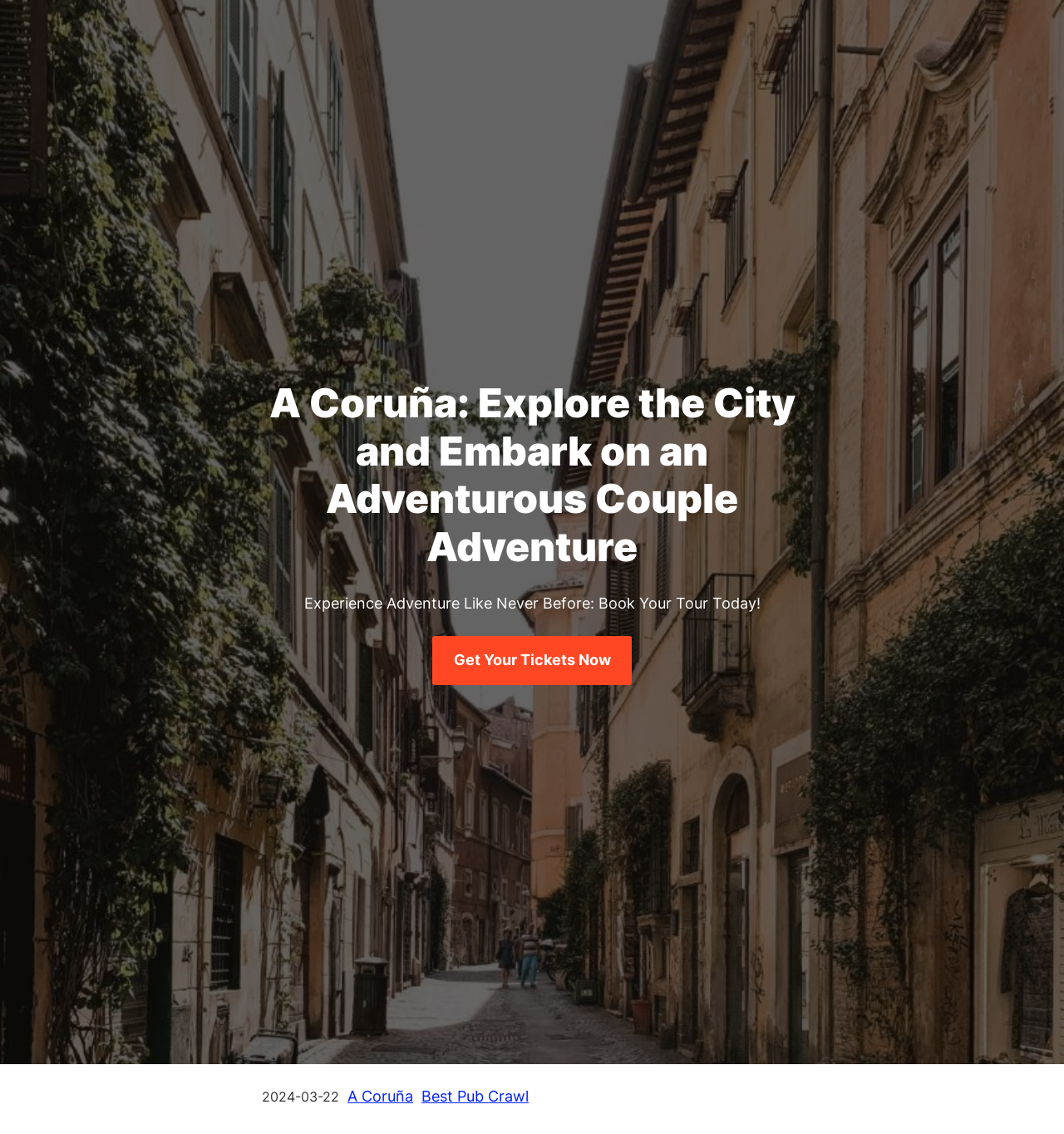Determine the bounding box coordinates (top-left x, top-left y, bottom-right x, bottom-right y) of the UI element described in the following text: A Coruña

[0.327, 0.959, 0.388, 0.974]